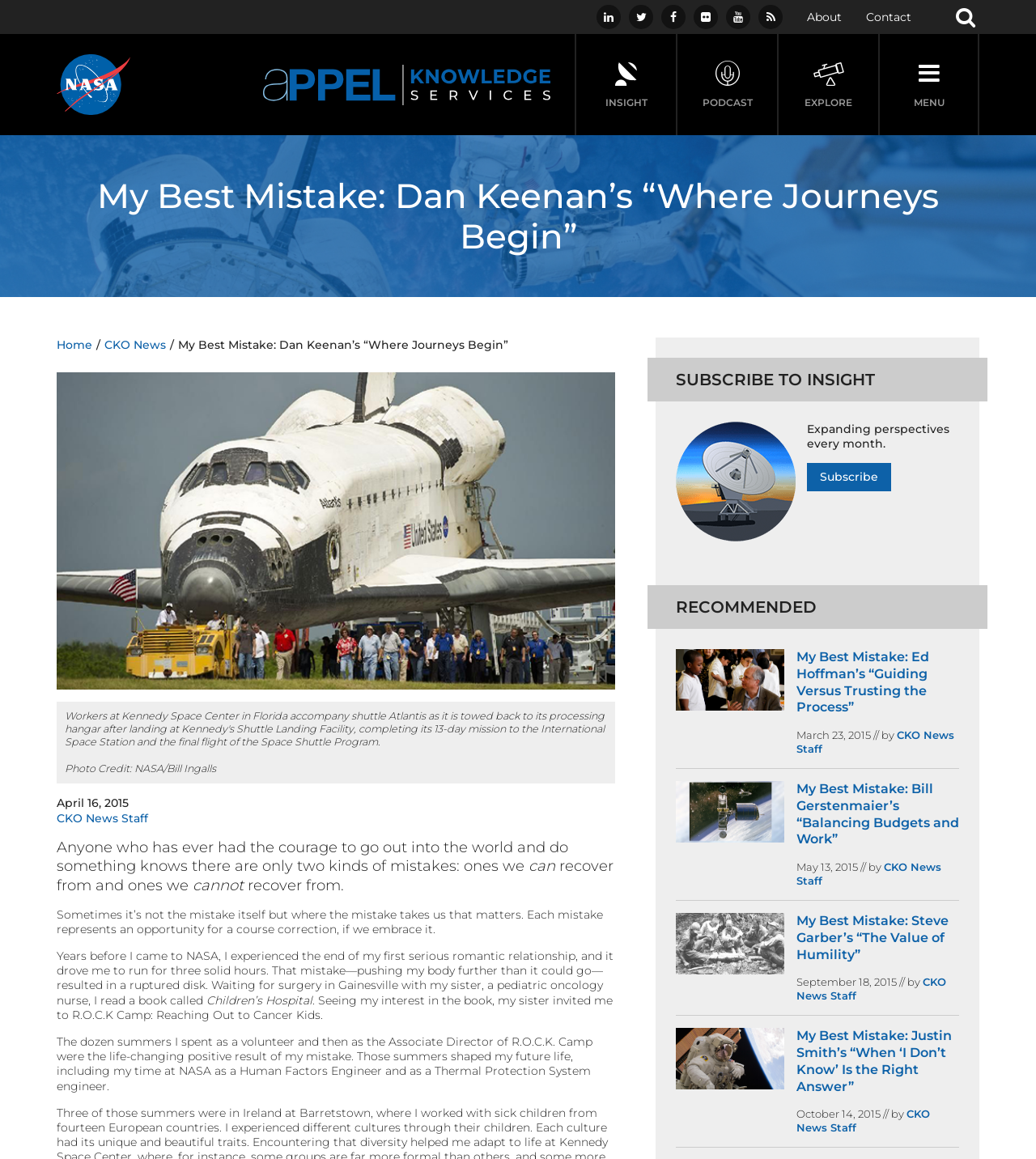Utilize the details in the image to thoroughly answer the following question: What is the profession of the person mentioned in the article?

I found the answer by reading the article, which mentions that Dan Keenan worked as a Human Factors Engineer and a Thermal Protection System engineer at NASA. This indicates that his profession is related to engineering and space technology.